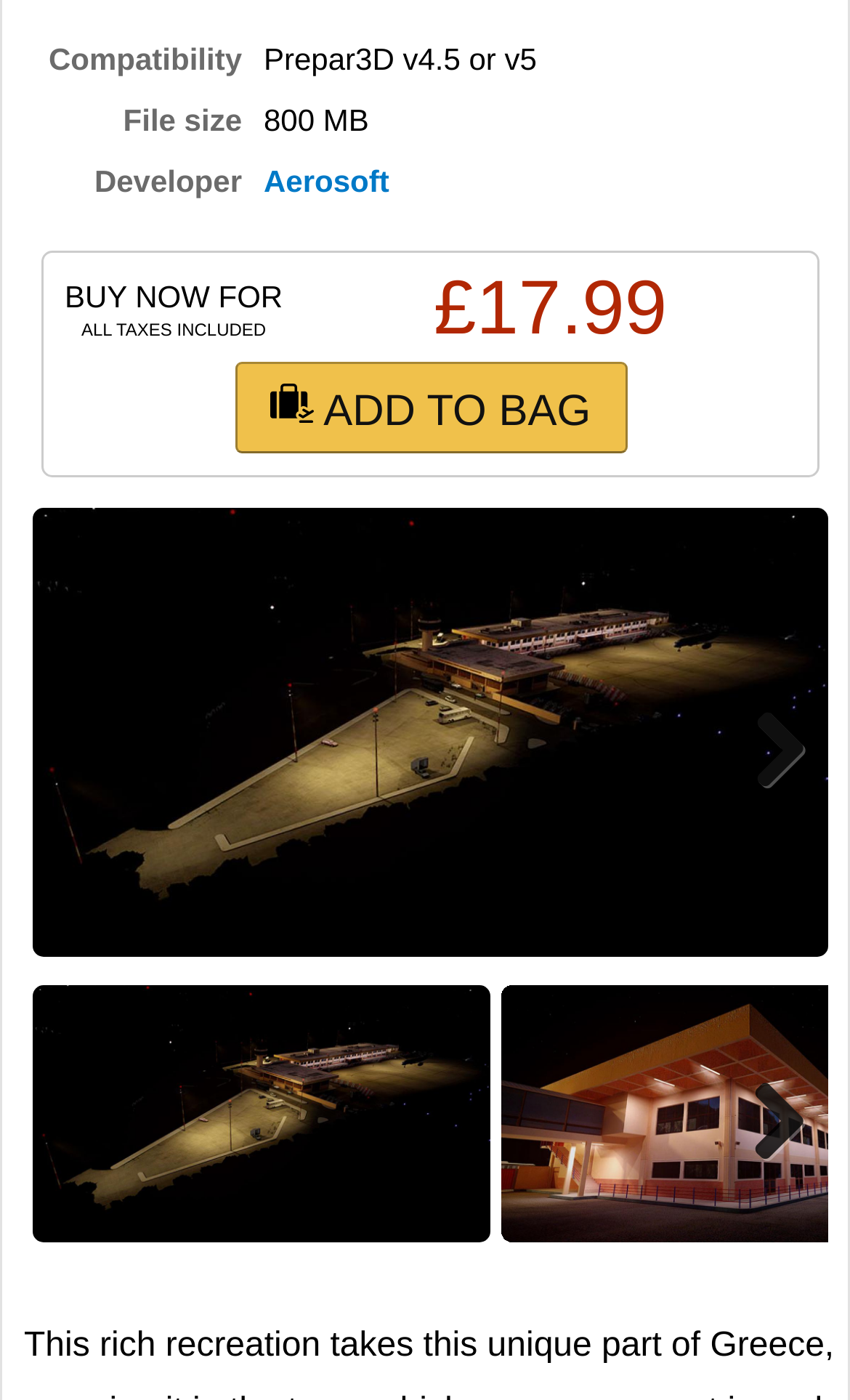Determine the bounding box for the UI element described here: "Train Sim".

[0.038, 0.151, 0.323, 0.215]